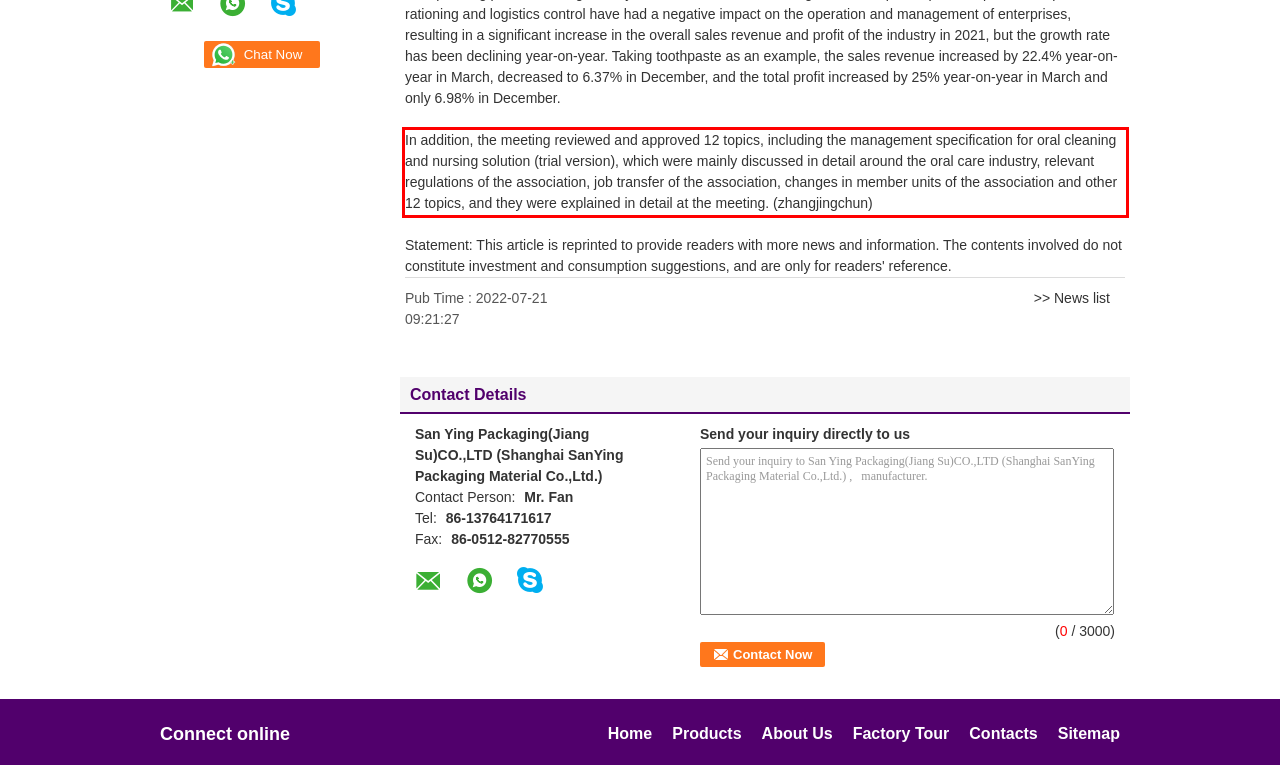Please look at the screenshot provided and find the red bounding box. Extract the text content contained within this bounding box.

In addition, the meeting reviewed and approved 12 topics, including the management specification for oral cleaning and nursing solution (trial version), which were mainly discussed in detail around the oral care industry, relevant regulations of the association, job transfer of the association, changes in member units of the association and other 12 topics, and they were explained in detail at the meeting. (zhangjingchun)